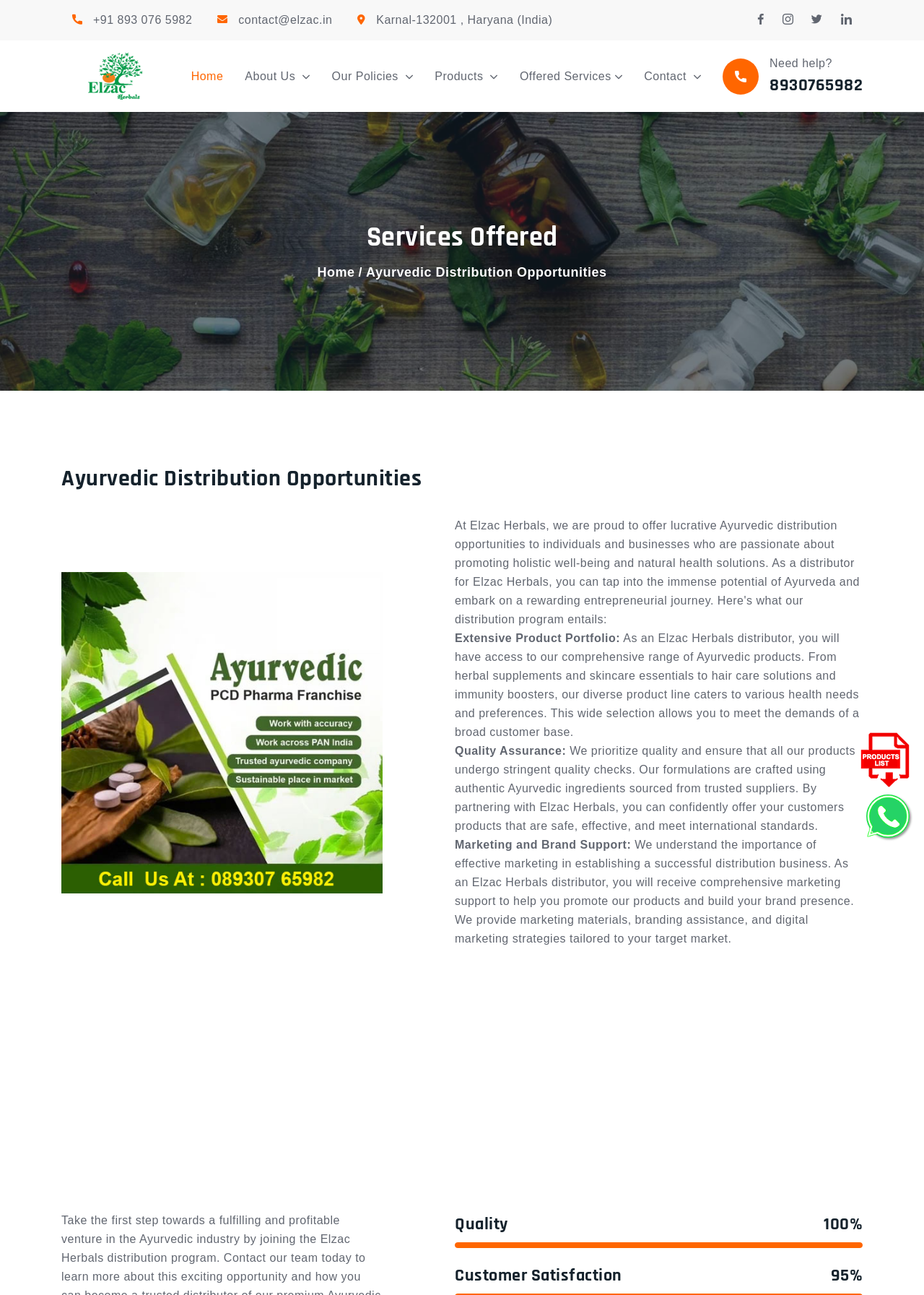Find the bounding box coordinates of the area to click in order to follow the instruction: "View the company's location".

[0.407, 0.011, 0.598, 0.02]